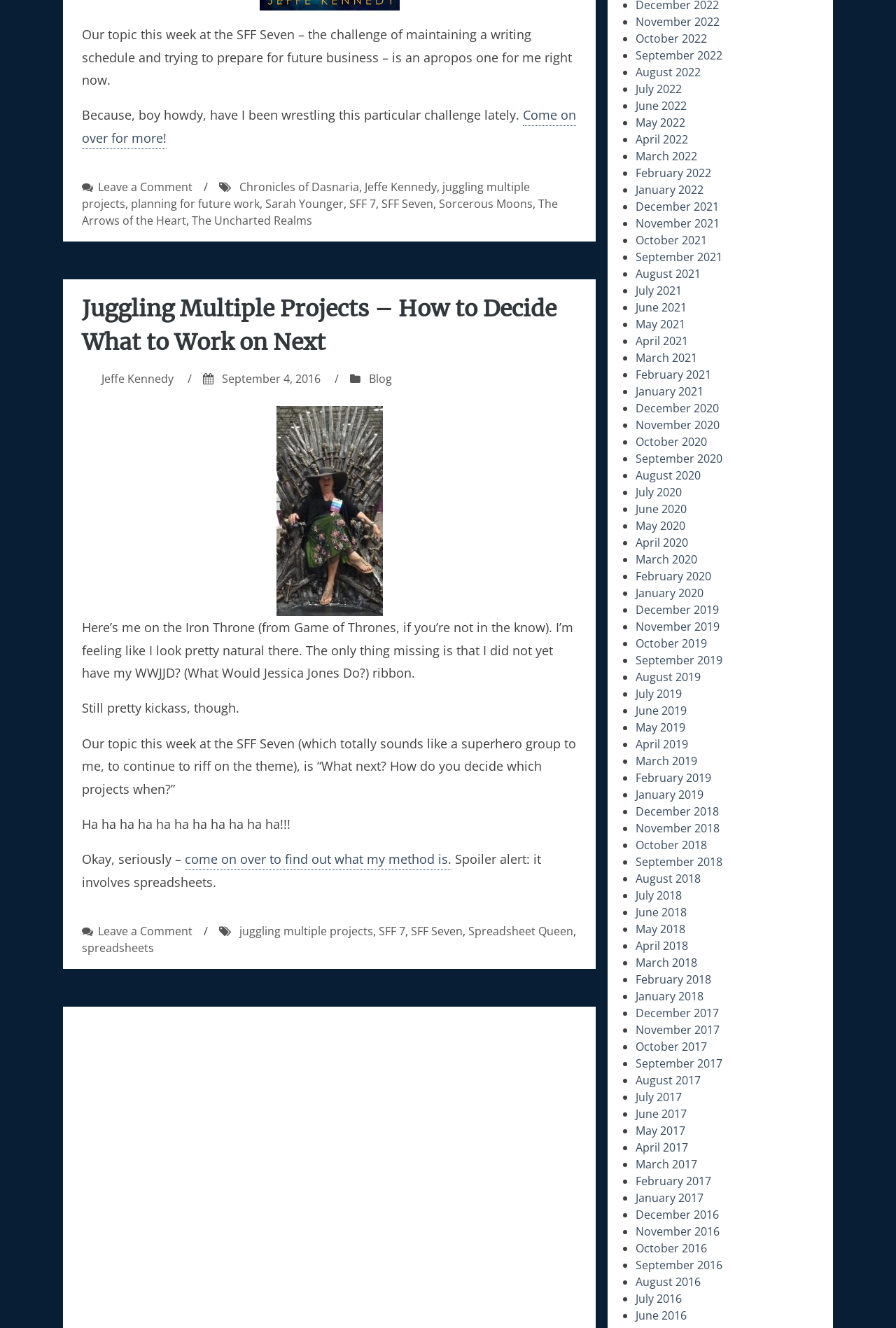What is the author's name?
Using the visual information from the image, give a one-word or short-phrase answer.

Jeffe Kennedy